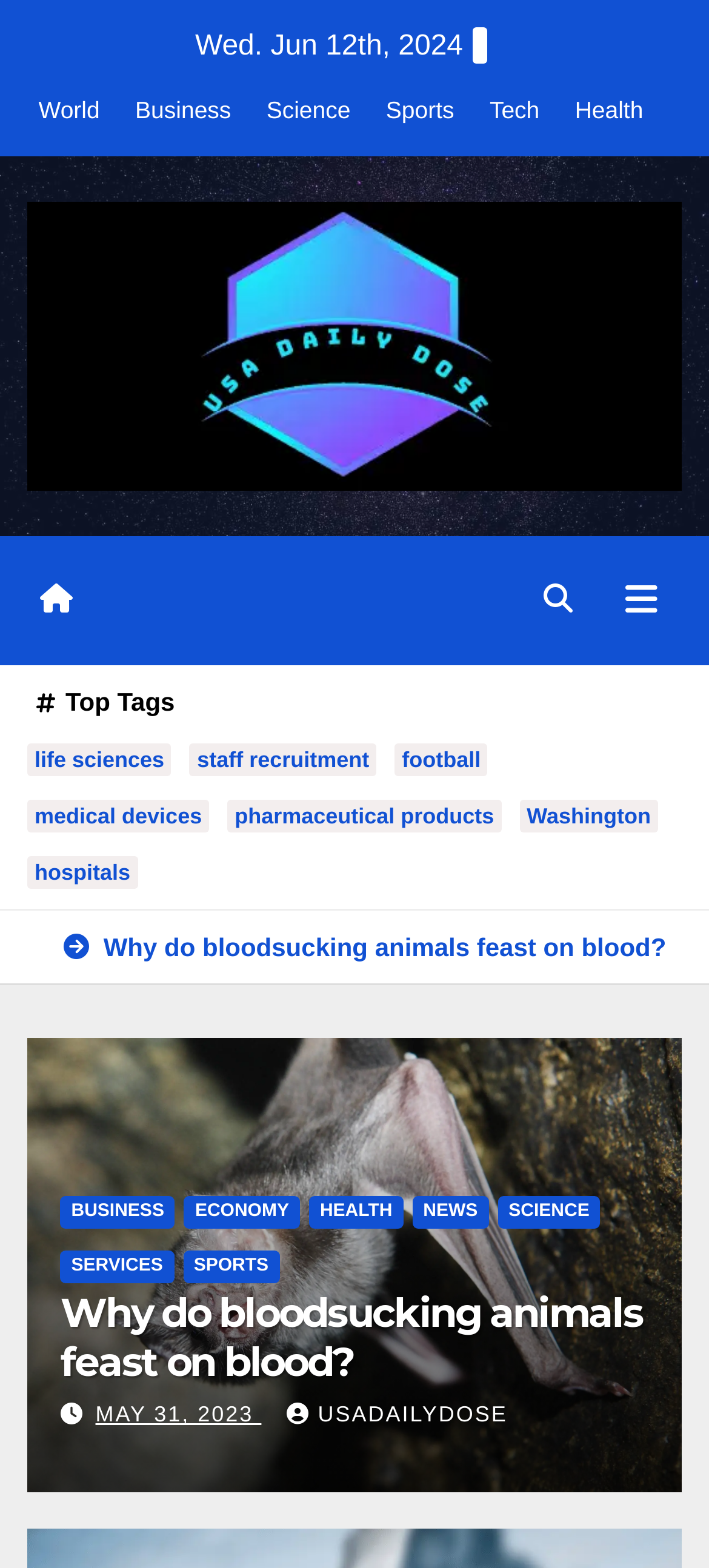Analyze the image and deliver a detailed answer to the question: What is the date displayed at the top of the webpage?

The date is displayed at the top of the webpage, which is 'Wed. Jun 12th, 2024', indicating the current date or the date of the latest news update.